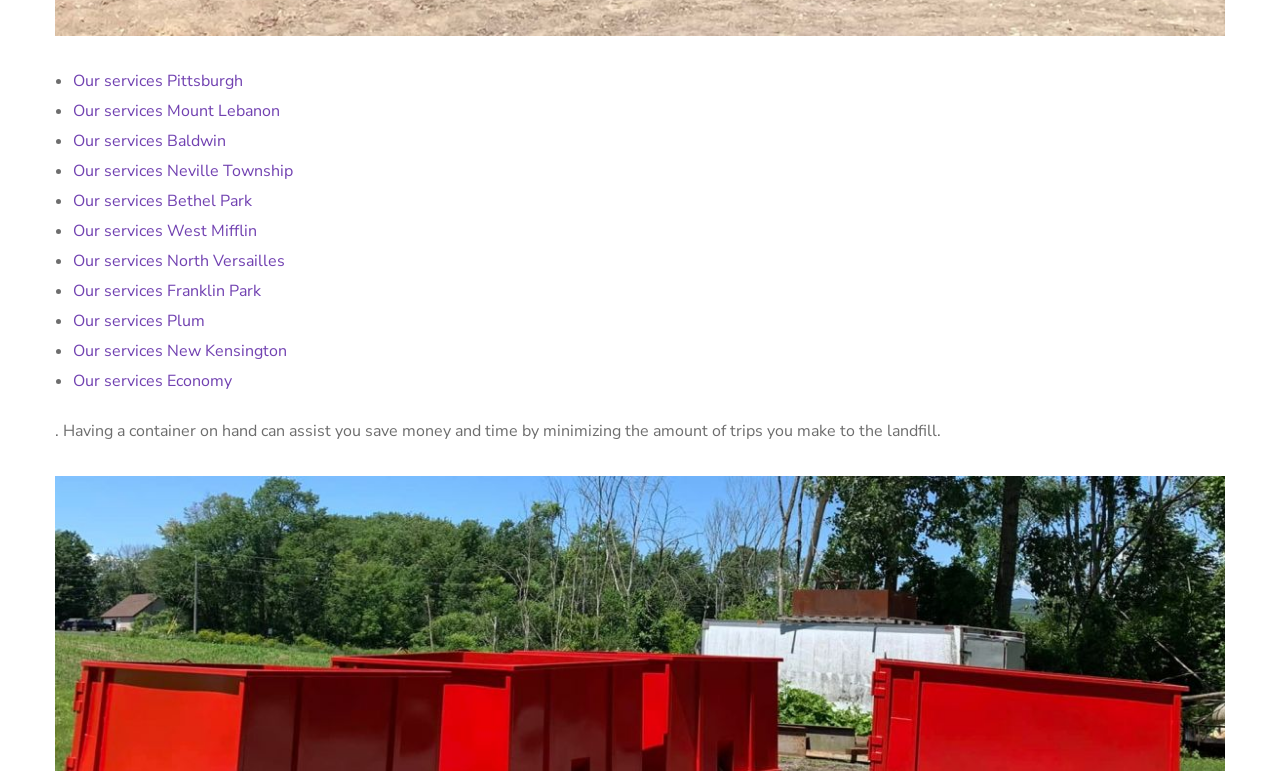Locate the bounding box coordinates of the element you need to click to accomplish the task described by this instruction: "Click on Our services Baldwin".

[0.057, 0.169, 0.177, 0.197]